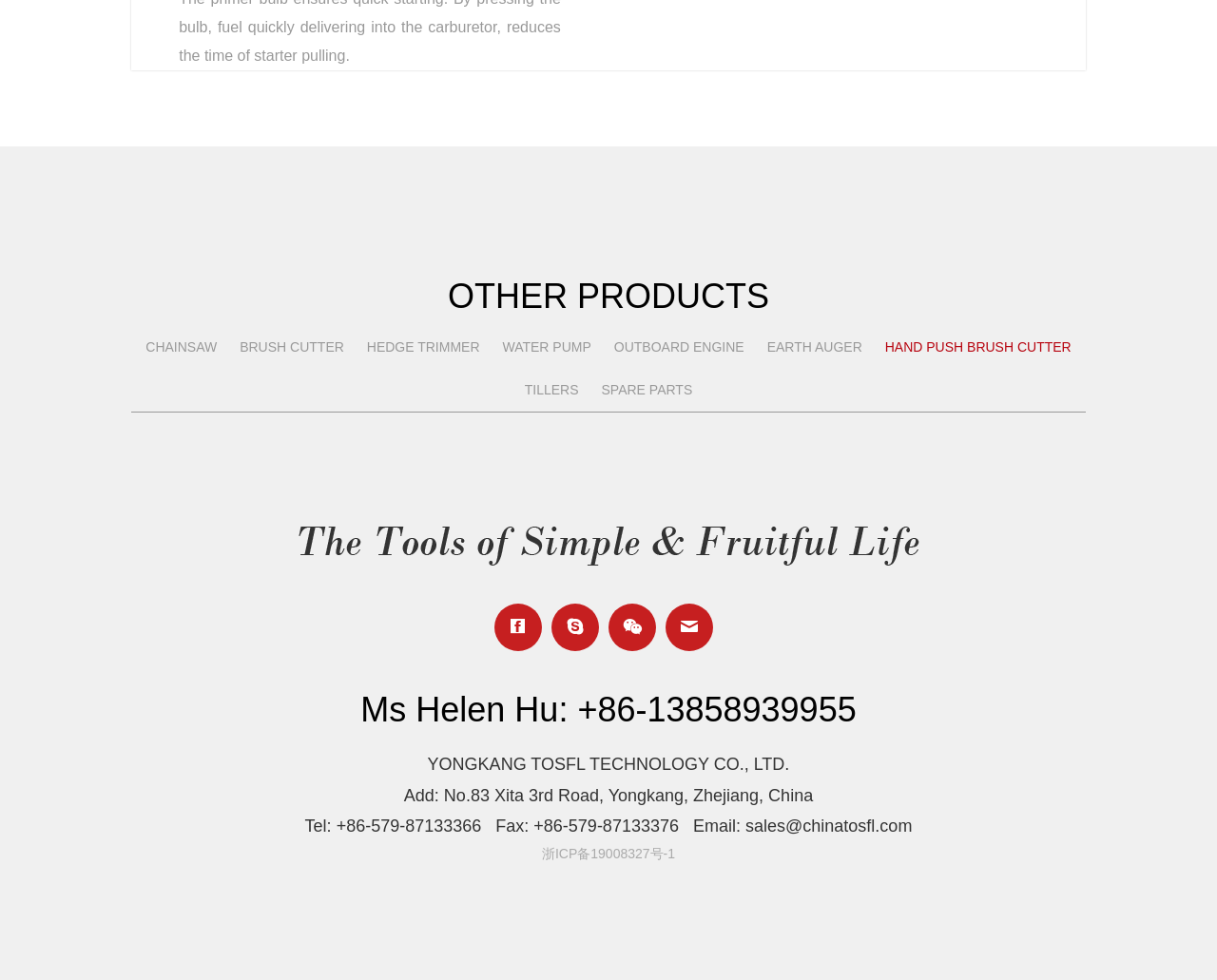Find the bounding box coordinates of the area to click in order to follow the instruction: "View contact information of Ms Helen Hu".

[0.296, 0.704, 0.704, 0.744]